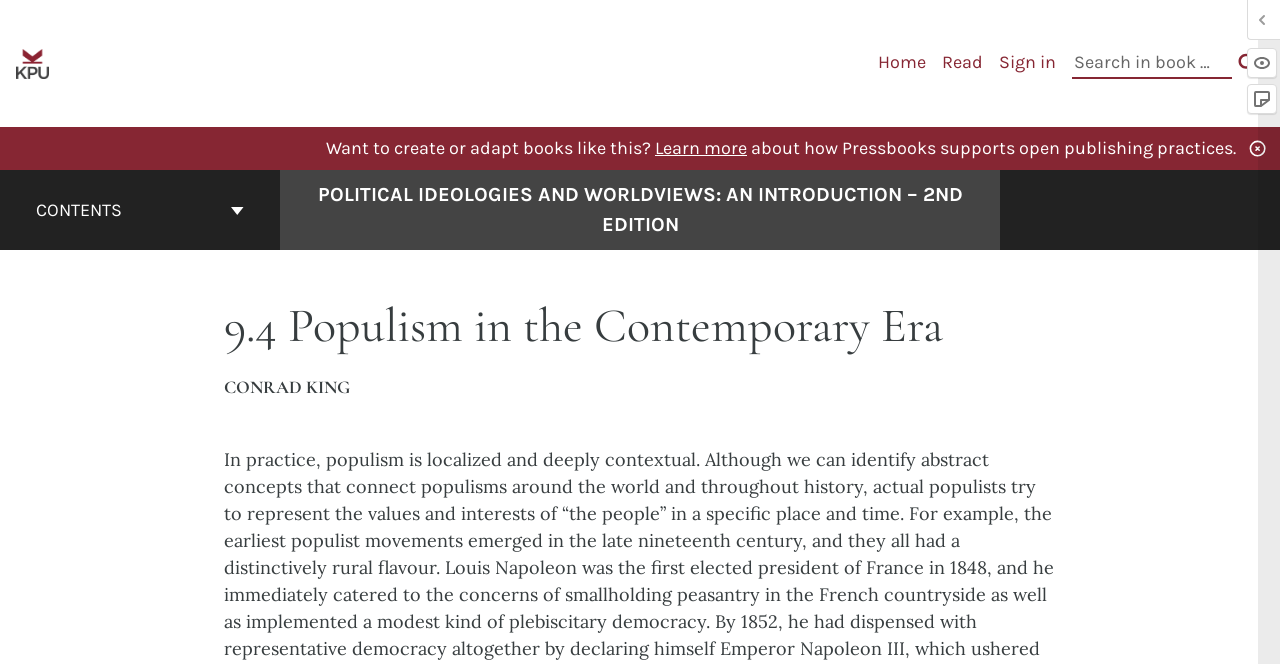Determine the bounding box coordinates of the clickable element to achieve the following action: 'Learn more about Pressbooks'. Provide the coordinates as four float values between 0 and 1, formatted as [left, top, right, bottom].

[0.512, 0.206, 0.584, 0.239]